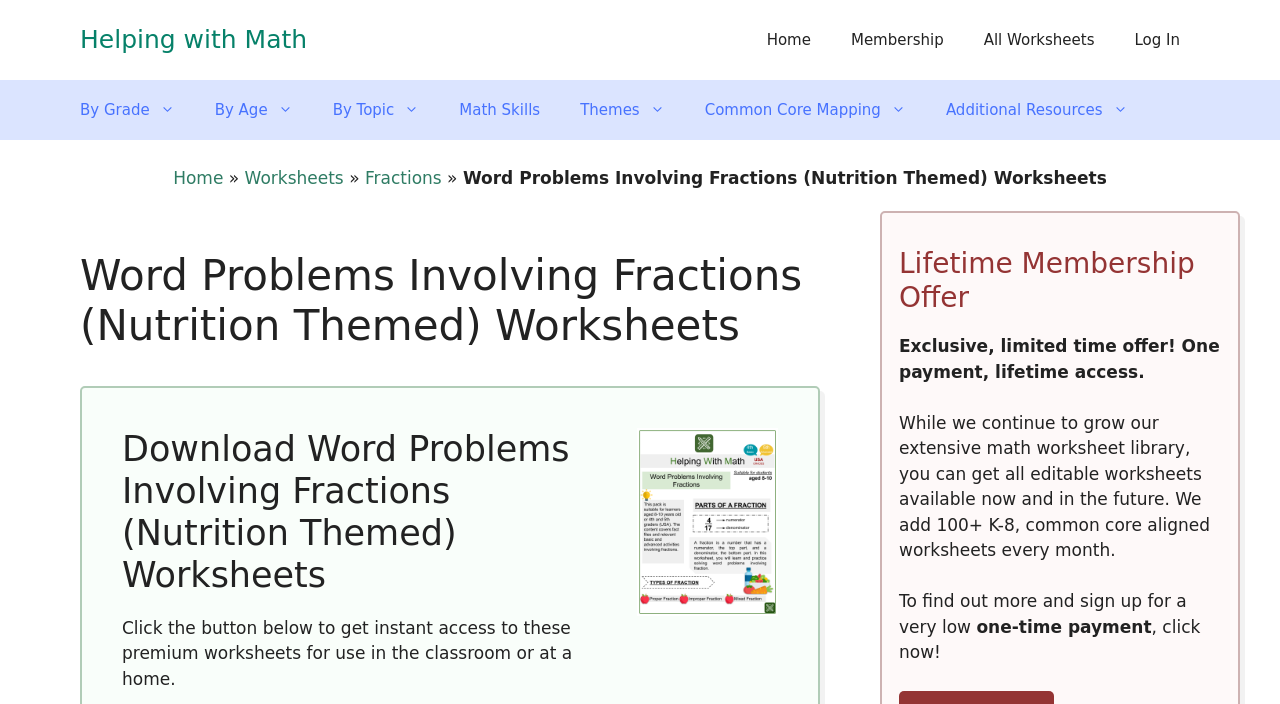Using the given element description, provide the bounding box coordinates (top-left x, top-left y, bottom-right x, bottom-right y) for the corresponding UI element in the screenshot: Copyright & Disclaimer

None